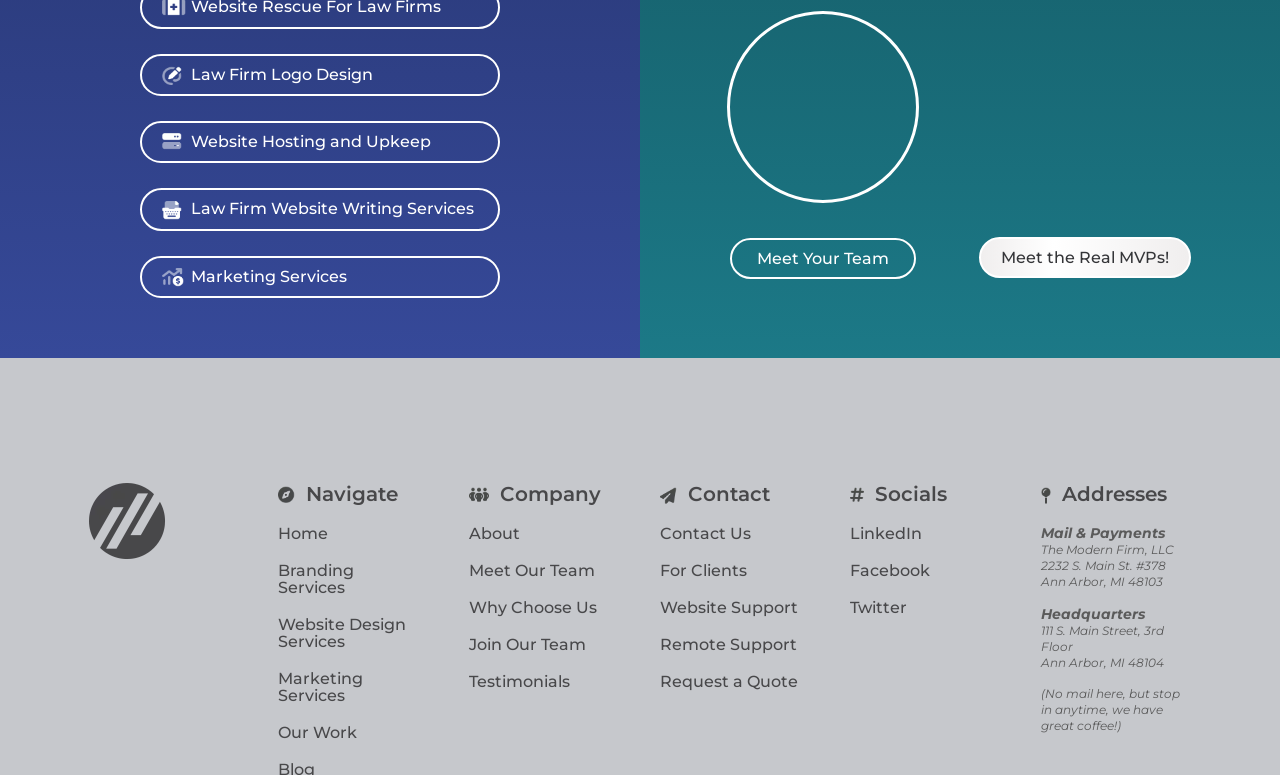Determine the bounding box coordinates of the clickable element to complete this instruction: "Visit LinkedIn page". Provide the coordinates in the format of four float numbers between 0 and 1, [left, top, right, bottom].

[0.664, 0.676, 0.721, 0.701]